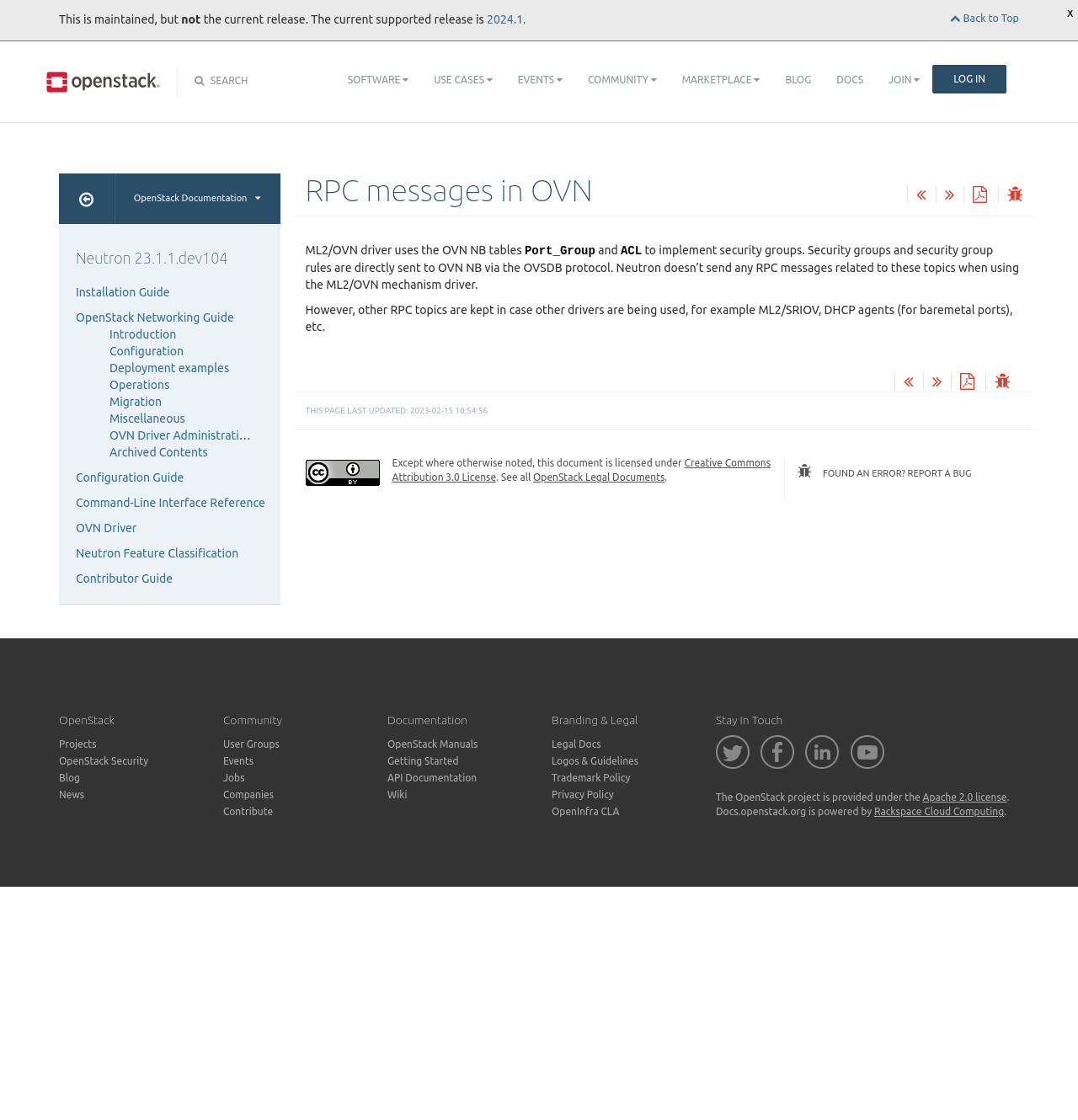Locate the bounding box coordinates of the element that should be clicked to execute the following instruction: "Read the OVN Driver Administration Guide".

[0.102, 0.383, 0.266, 0.395]